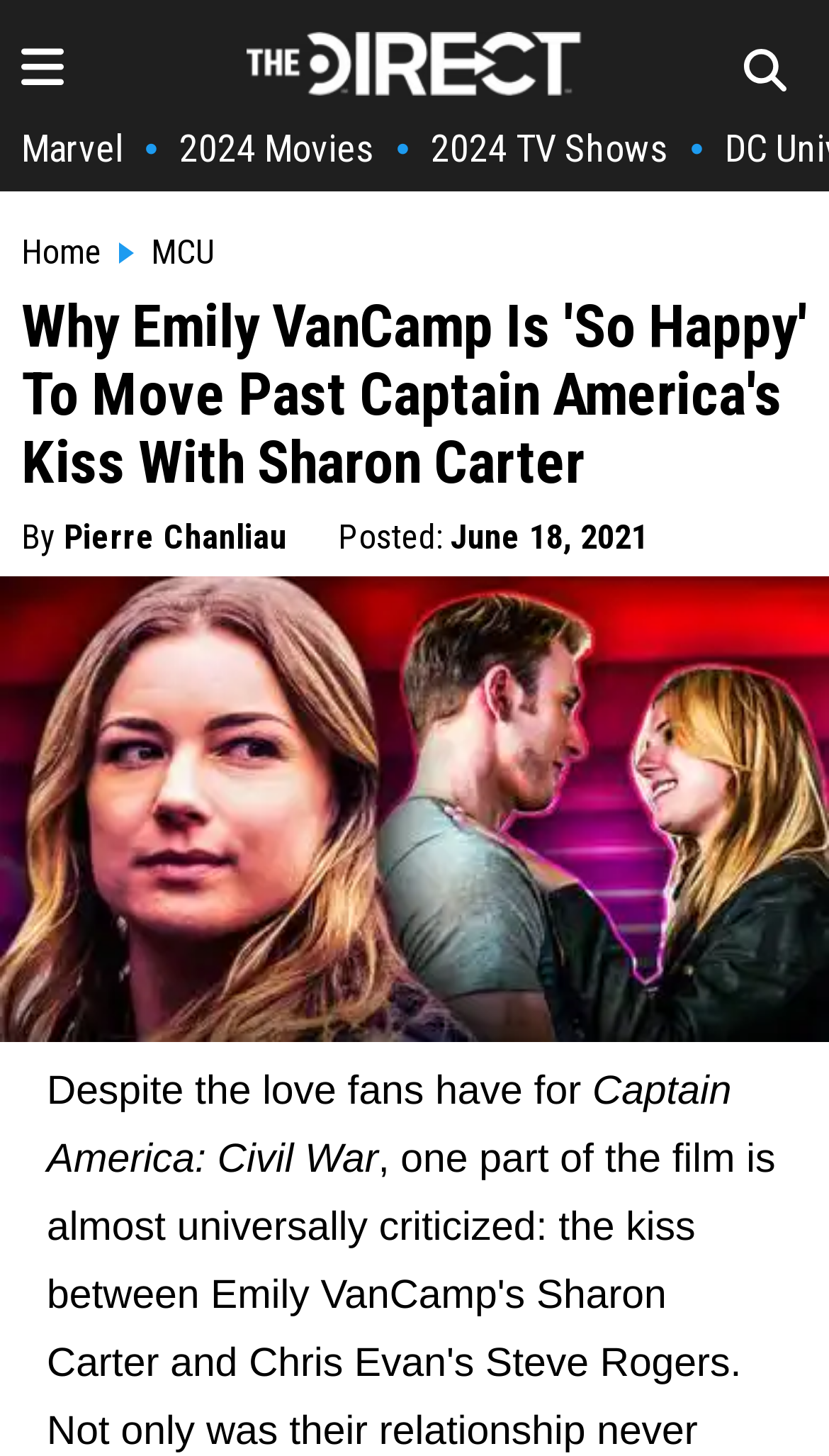Locate the bounding box of the user interface element based on this description: "Marvel".

[0.026, 0.086, 0.149, 0.117]